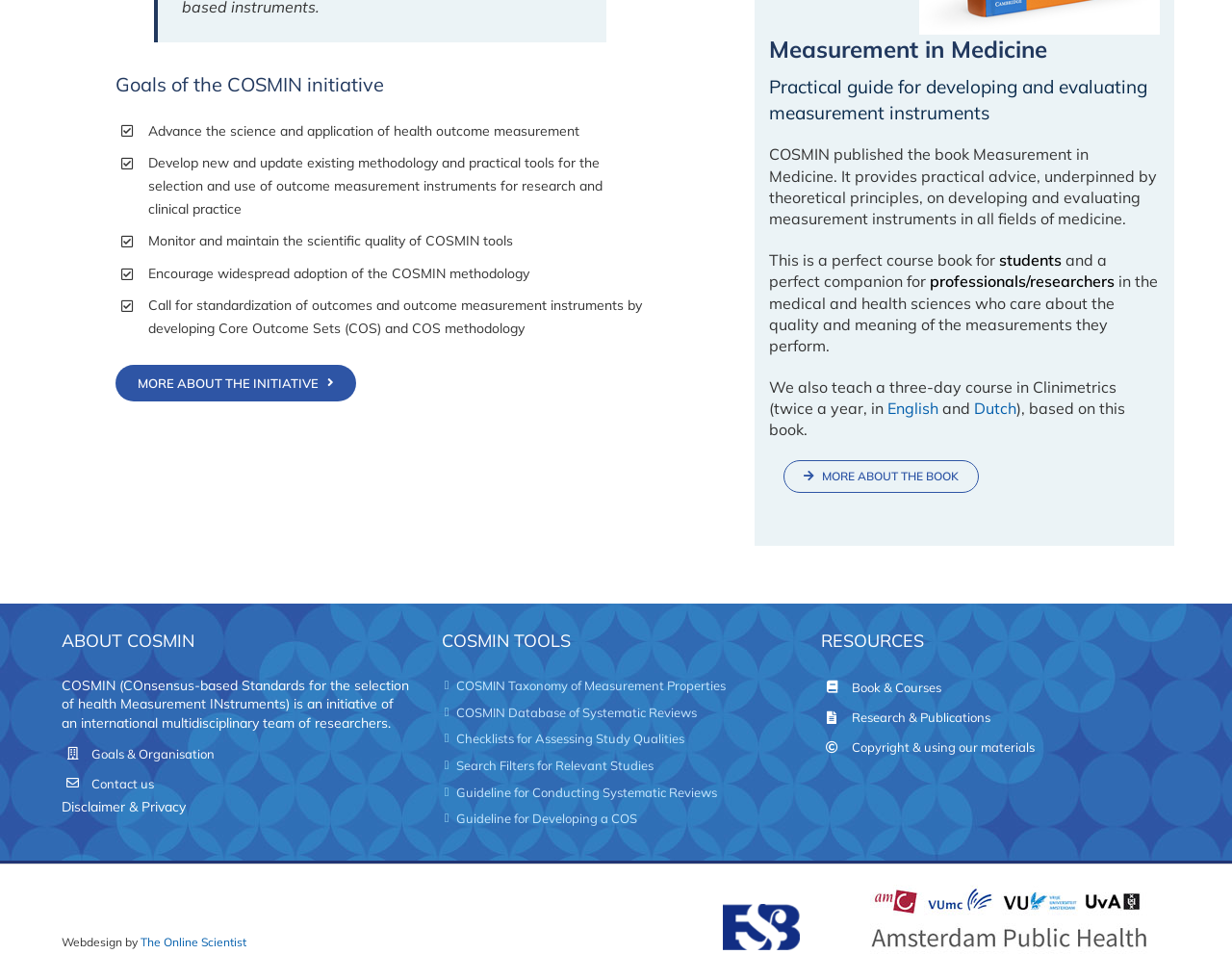How many headings are there on the webpage?
Use the information from the screenshot to give a comprehensive response to the question.

There are 4 headings on the webpage, which are 'Goals of the COSMIN initiative', 'Practical guide for developing and evaluating measurement instruments', 'ABOUT COSMIN', and 'COSMIN TOOLS'.